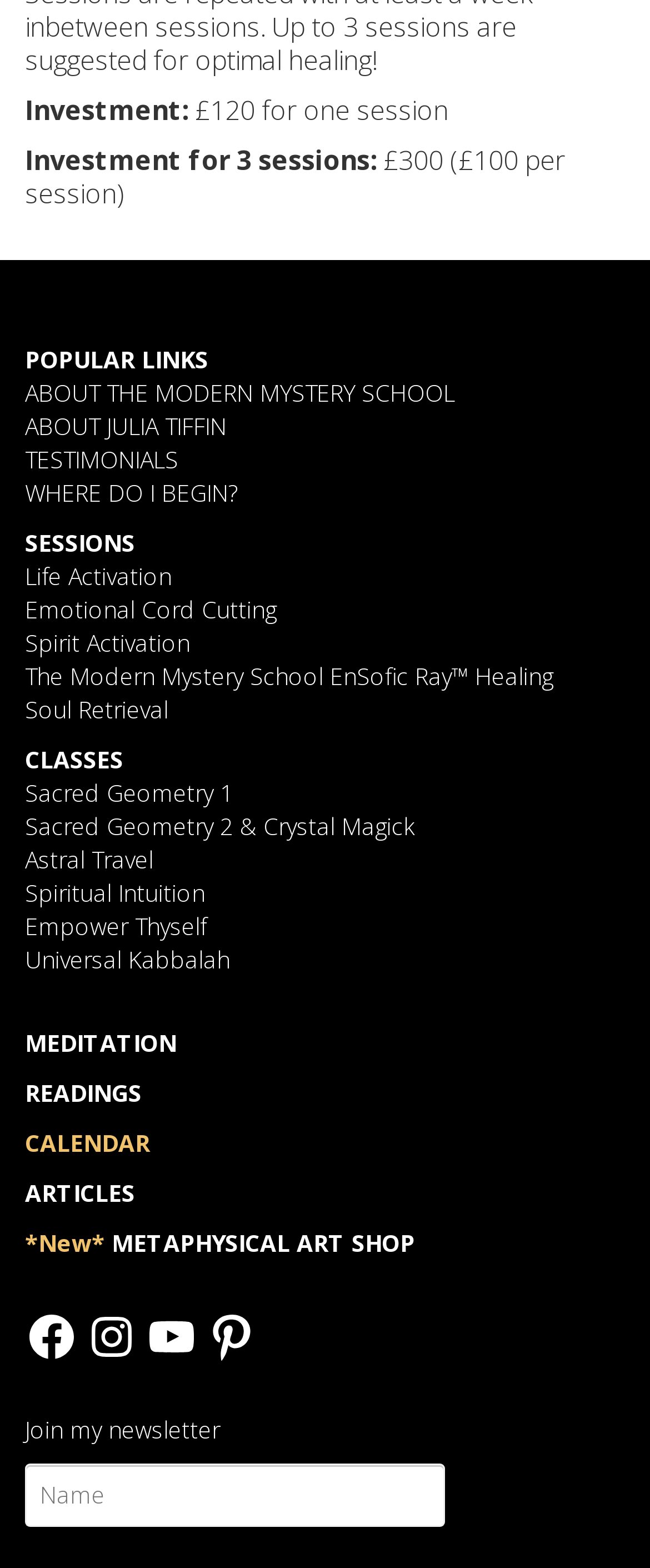Please answer the following question using a single word or phrase: 
What is the investment for one session?

£120